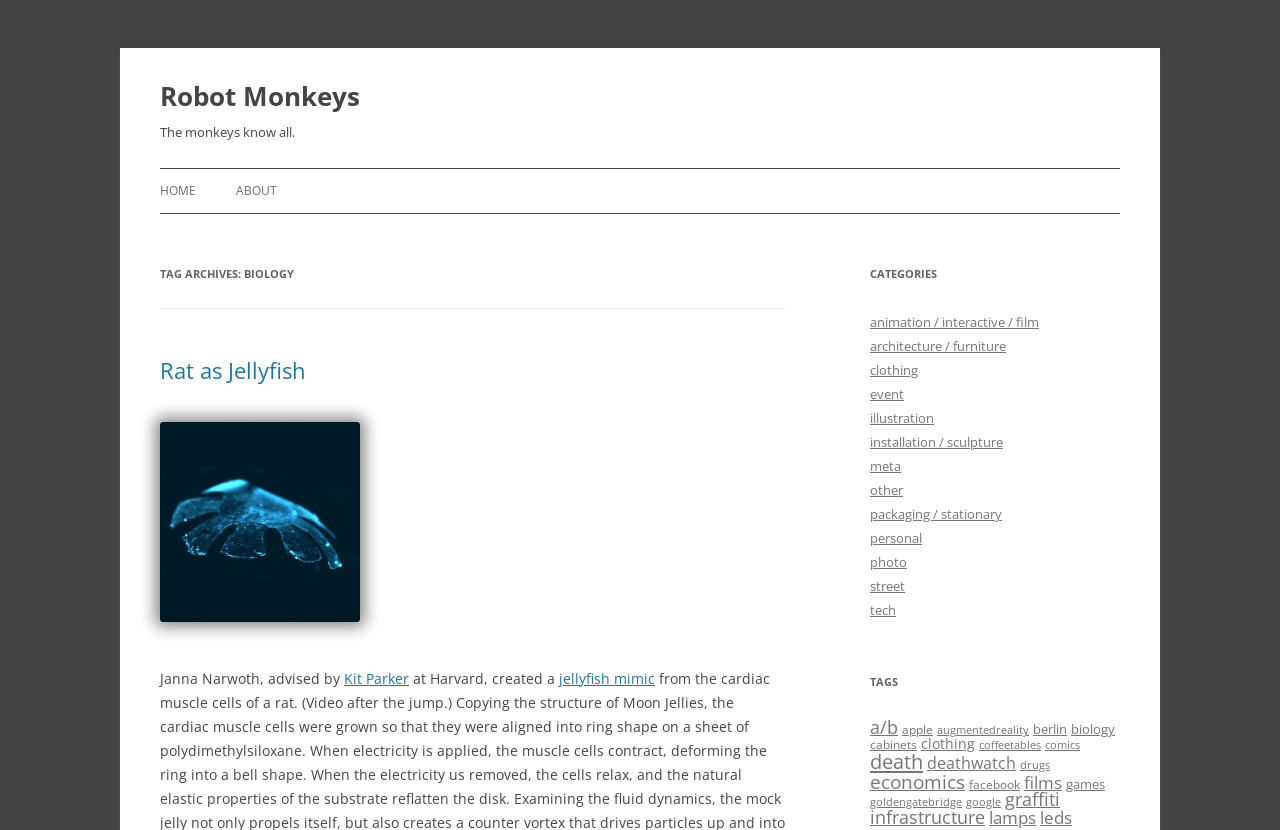Give an extensive and precise description of the webpage.

This webpage is about Robot Monkeys, a biology-related topic. At the top, there is a heading "Robot Monkeys" with a link to the same title. Below it, there is another heading "The monkeys know all." 

On the left side, there is a navigation menu with links to "HOME" and "ABOUT". Below the navigation menu, there is a section with a heading "TAG ARCHIVES: BIOLOGY". This section contains a heading "Rat as Jellyfish" with a link to the same title, an image, and a paragraph of text describing a project by Janna Narwoth, advised by Kit Parker at Harvard, which created a jellyfish mimic.

On the right side, there are two sections. The top section has a heading "CATEGORIES" and contains 14 links to different categories such as animation, architecture, clothing, and more. The bottom section has a heading "TAGS" and contains 24 links to different tags such as a/b, apple, augmented reality, berlin, biology, and more. Each tag has a number of items associated with it, ranging from 6 to 22 items.